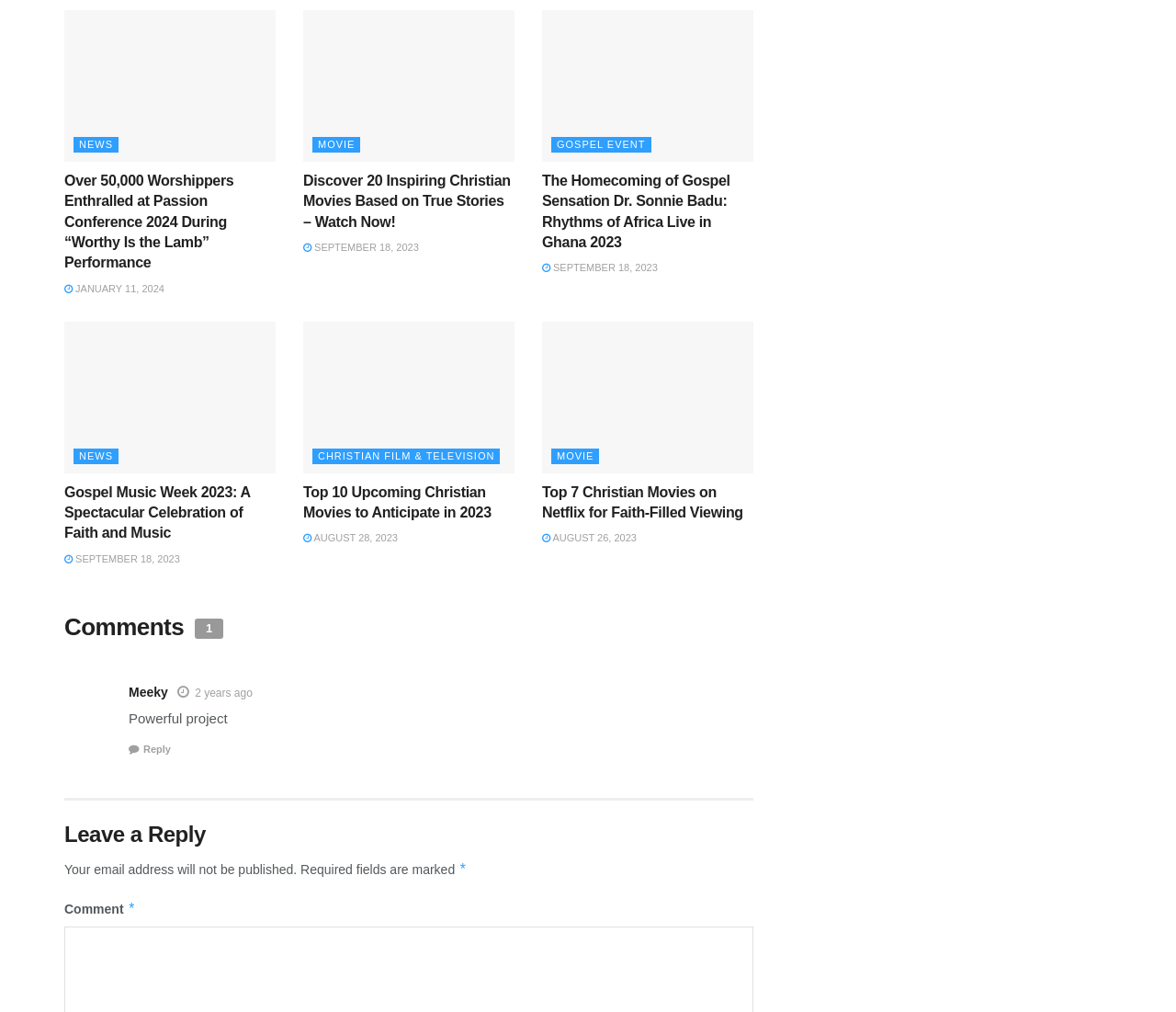Specify the bounding box coordinates for the region that must be clicked to perform the given instruction: "View Christian family movies".

[0.258, 0.318, 0.437, 0.467]